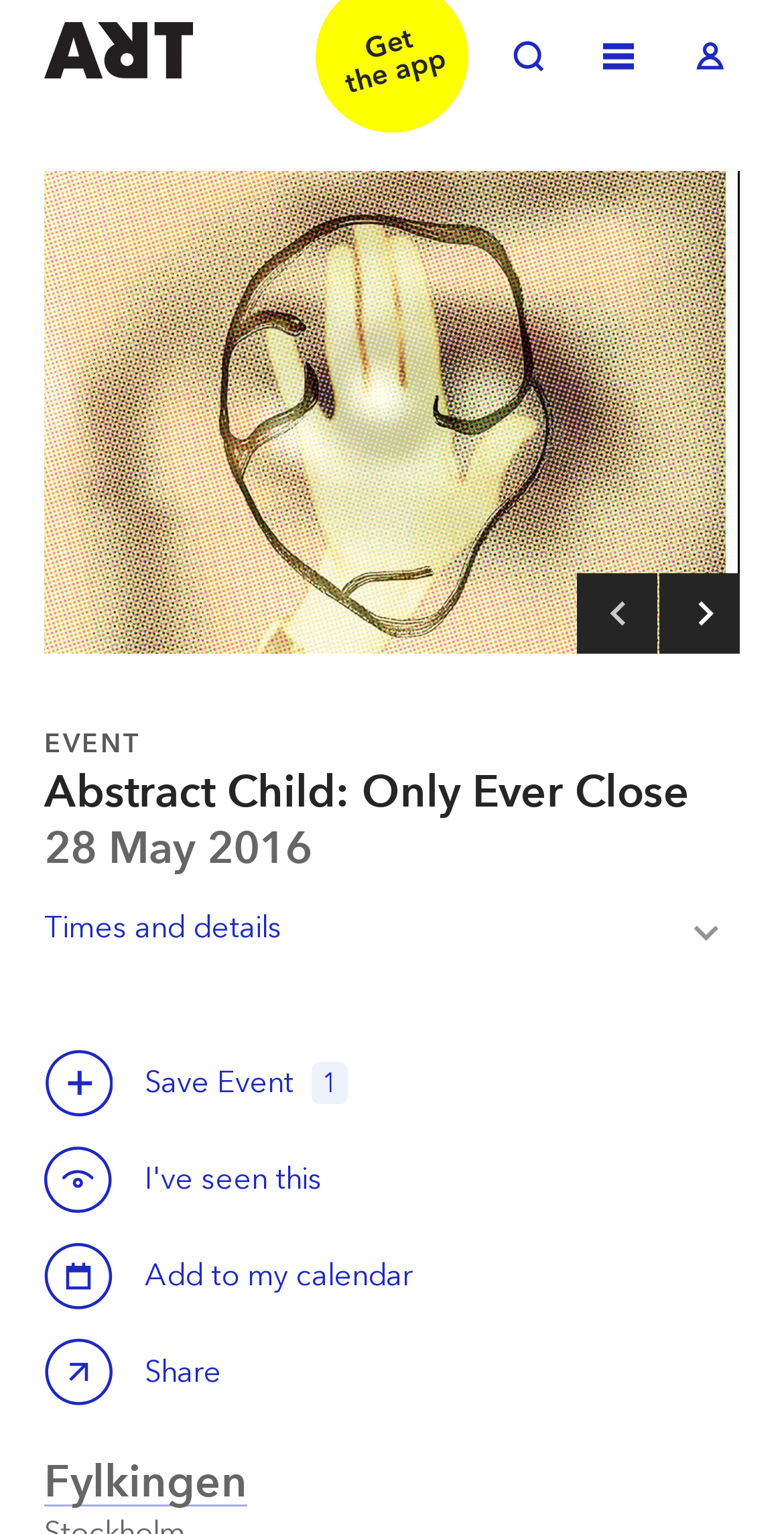Identify and provide the main heading of the webpage.

Abstract Child: Only Ever Close